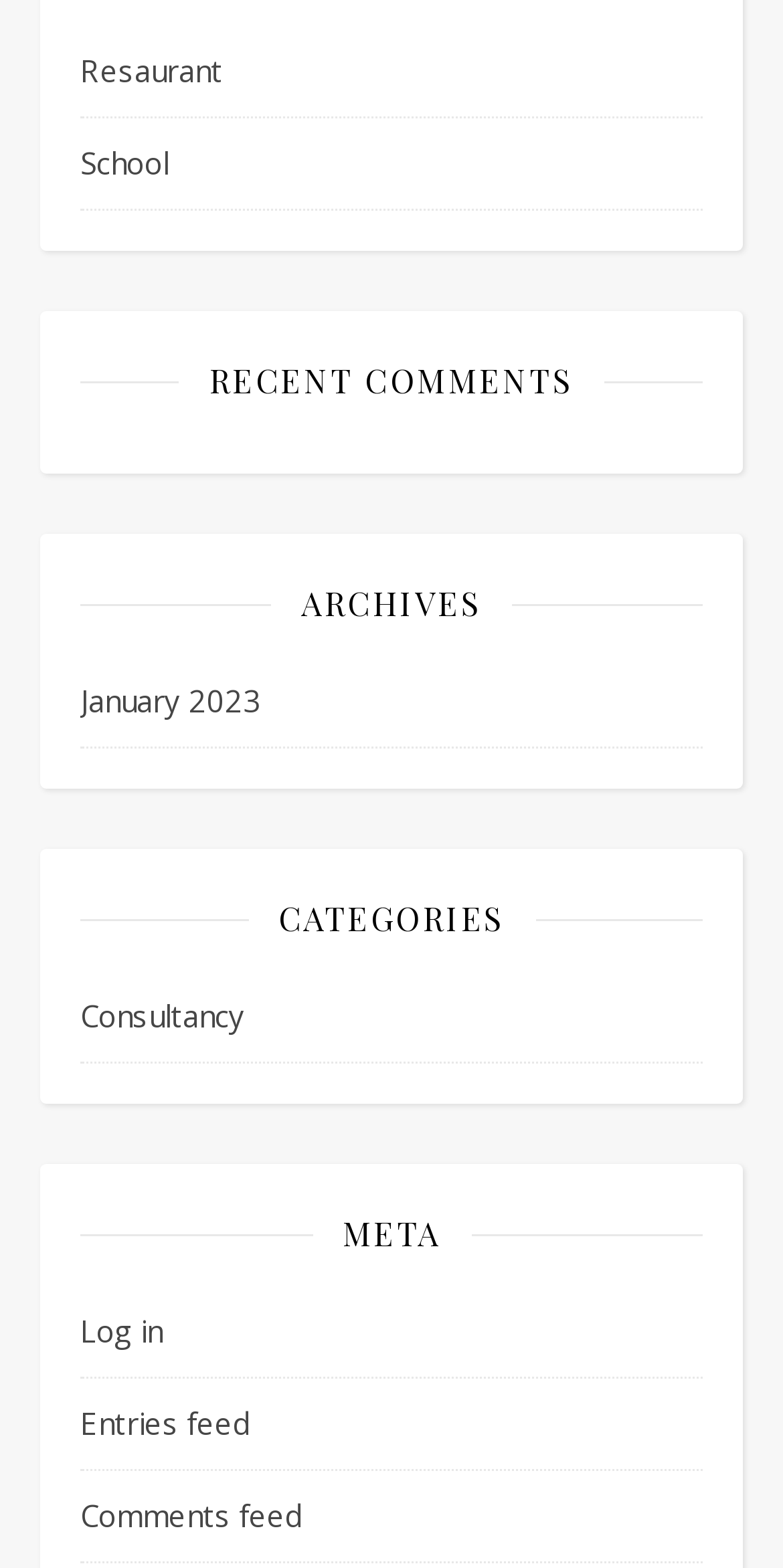Give the bounding box coordinates for the element described as: "Entries feed".

[0.103, 0.895, 0.321, 0.921]